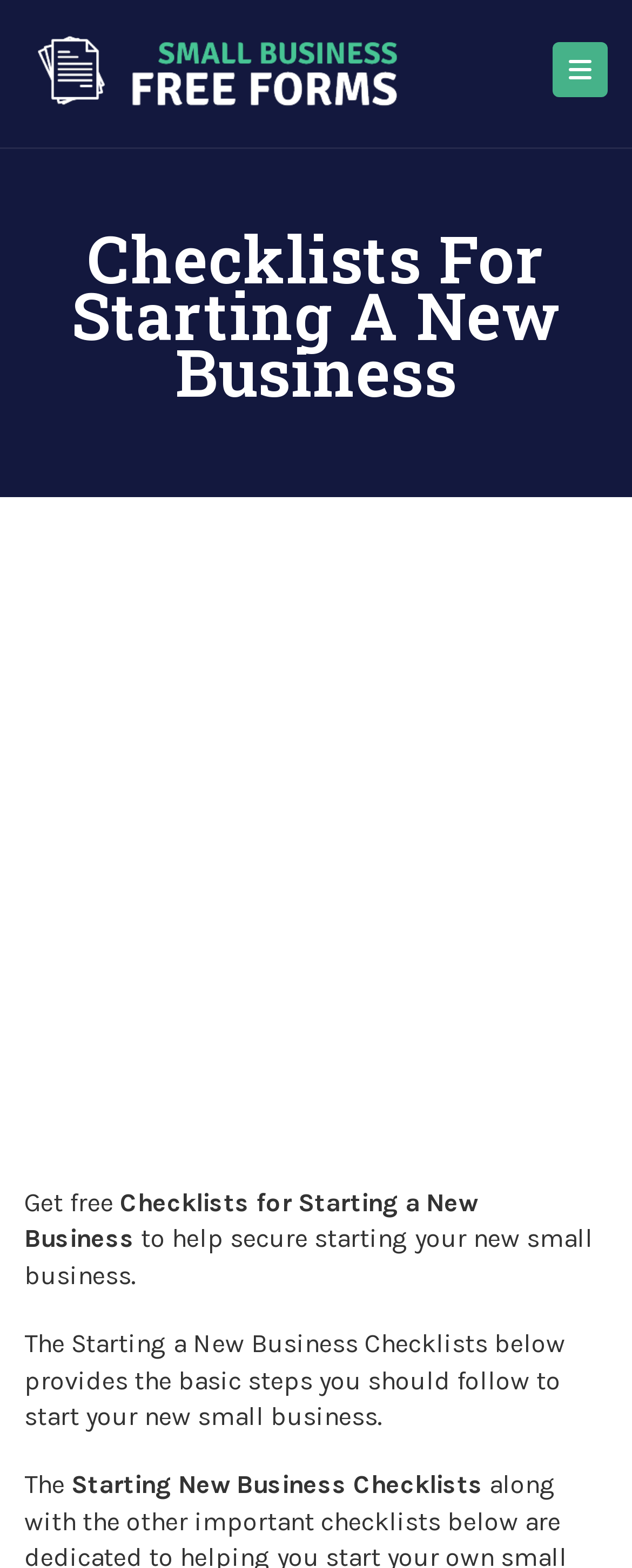Produce a meticulous description of the webpage.

The webpage is about providing free checklists for starting a new small business. At the top, there is a link and an image, positioned side by side, taking up about two-thirds of the width. Below them, a prominent heading "Checklists For Starting A New Business" spans almost the entire width of the page.

On the lower half of the page, there is an advertisement iframe that occupies the full width. Above the advertisement, there are four paragraphs of text. The first three paragraphs are positioned close together, with the first one starting with "Get free" and the second one continuing with "Checklists for Starting a New Business". The third paragraph explains the purpose of the checklists. The fourth paragraph, "Starting New Business Checklists", is positioned slightly below the others, and is likely a subtitle or a section header.

Overall, the webpage has a simple layout, with a clear focus on providing resources for starting a new business.